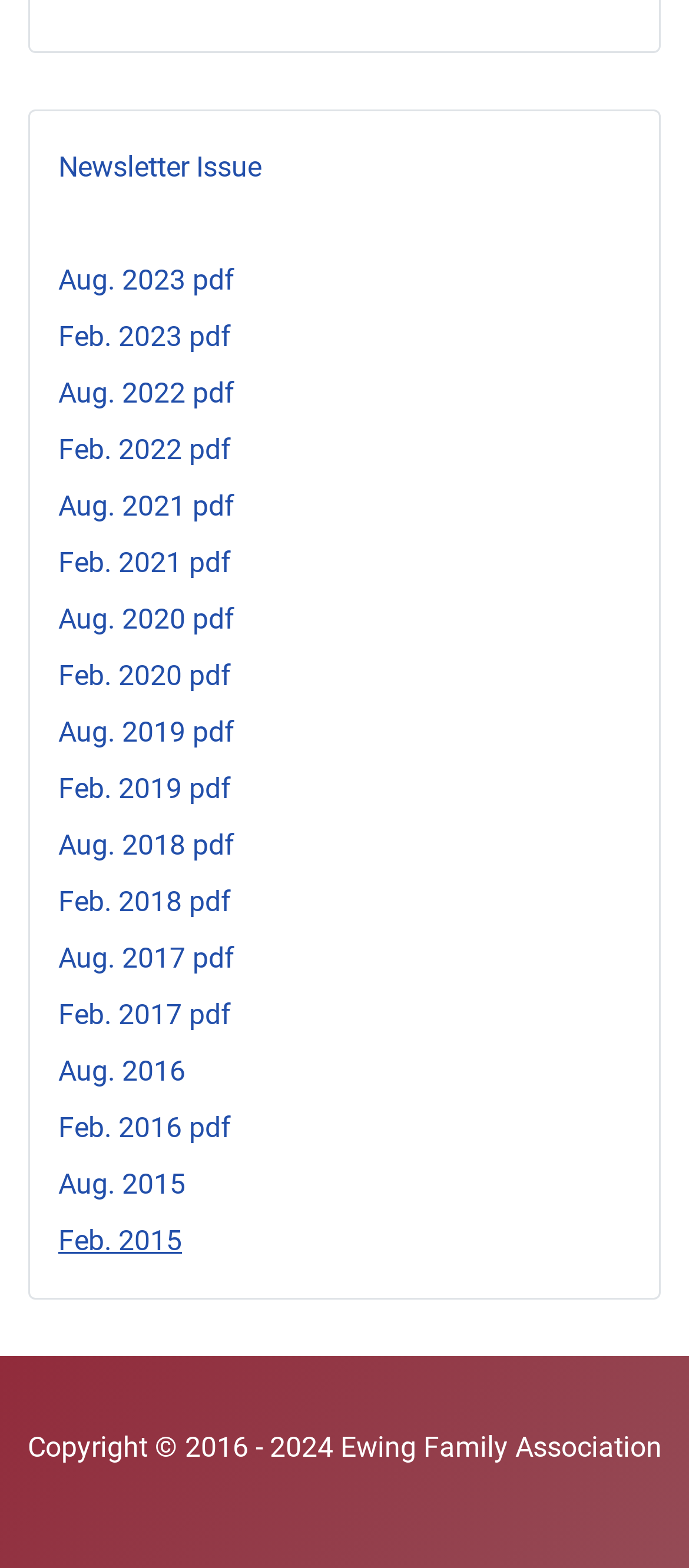Respond to the question with just a single word or phrase: 
What is the copyright year range of the Ewing Family Association?

2016 - 2024